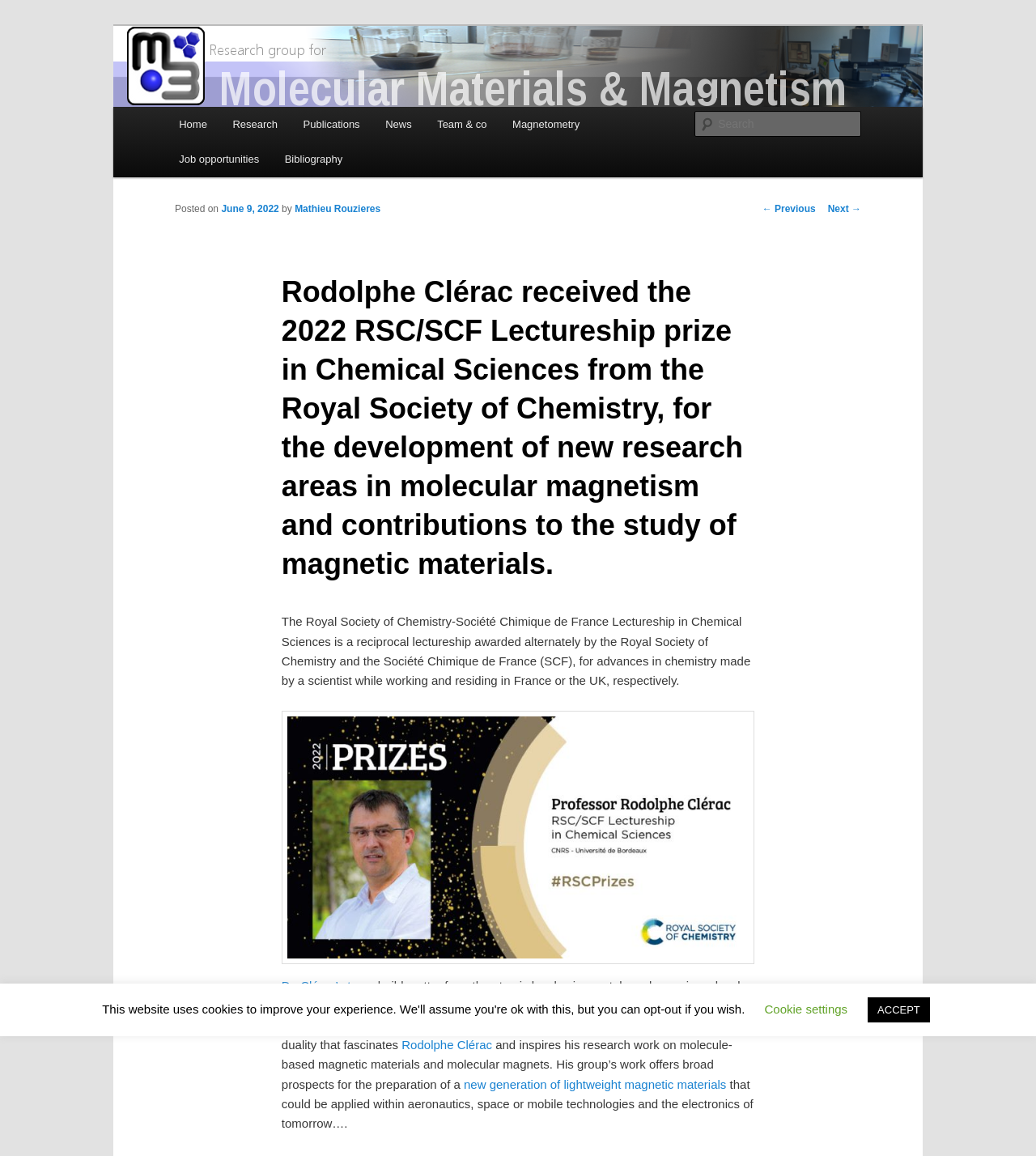What is the name of the prize received by Rodolphe Clérac?
Using the visual information, answer the question in a single word or phrase.

RSC/SCF Lectureship prize in Chemical Sciences